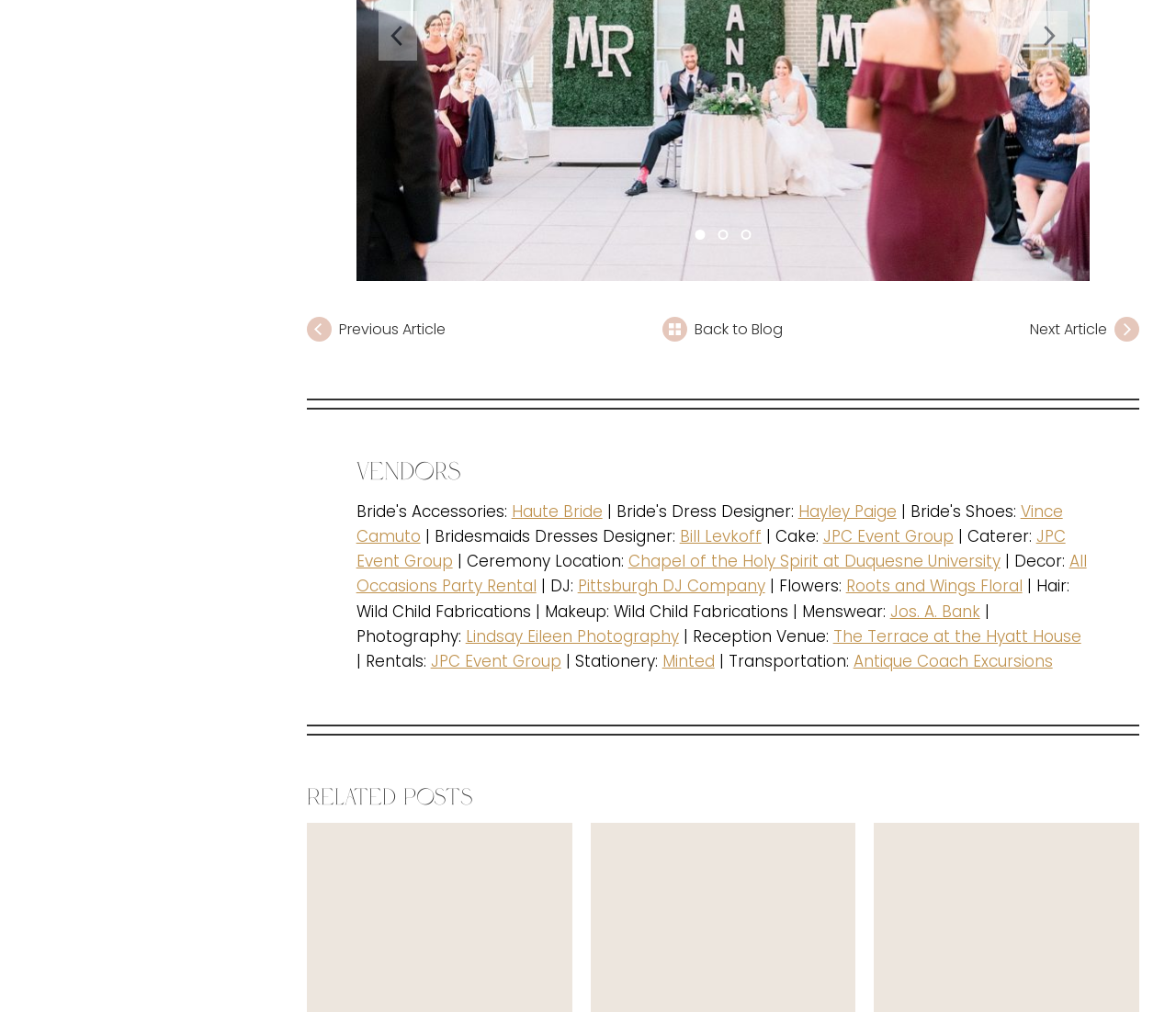Calculate the bounding box coordinates for the UI element based on the following description: "Roots and Wings Floral". Ensure the coordinates are four float numbers between 0 and 1, i.e., [left, top, right, bottom].

[0.719, 0.568, 0.869, 0.59]